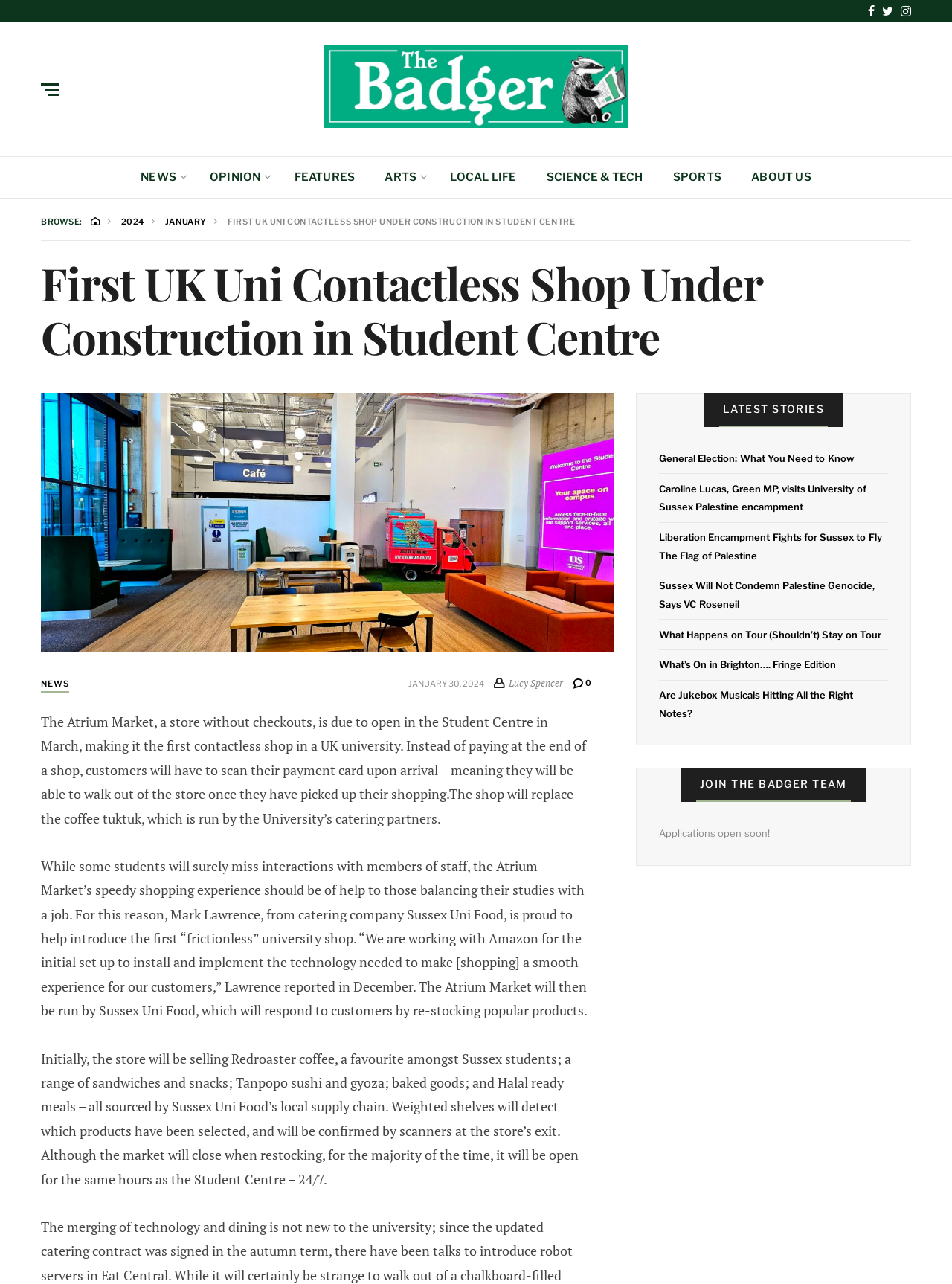What is the operating hours of the Atrium Market?
Please answer the question as detailed as possible based on the image.

The Atrium Market will be open for the same hours as the Student Centre, which is 24 hours a day, 7 days a week, except when it closes for restocking.